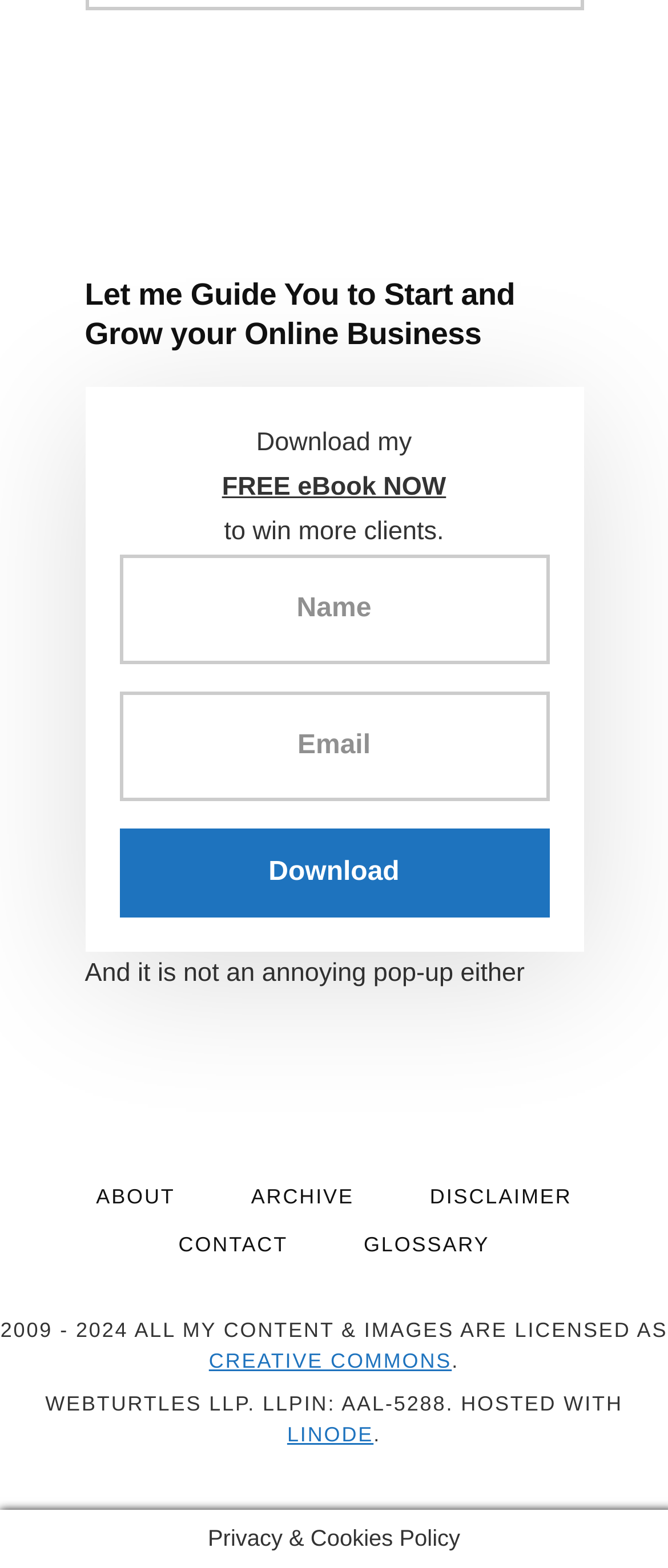Please specify the bounding box coordinates for the clickable region that will help you carry out the instruction: "go to the ABOUT page".

[0.093, 0.752, 0.313, 0.775]